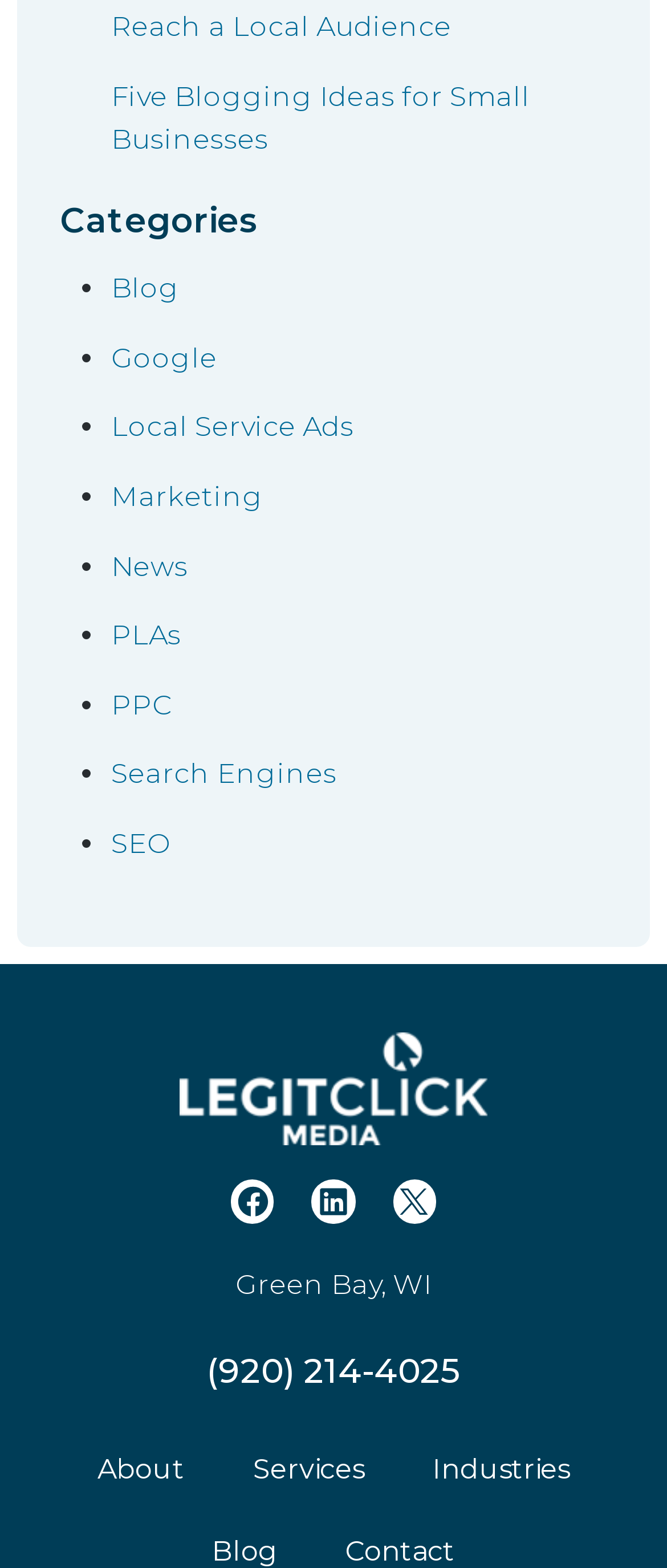What is the main topic of the first blog post?
Carefully analyze the image and provide a thorough answer to the question.

I found the main topic of the first blog post by looking at the link at the top of the page, which says 'Five Blogging Ideas for Small Businesses'.